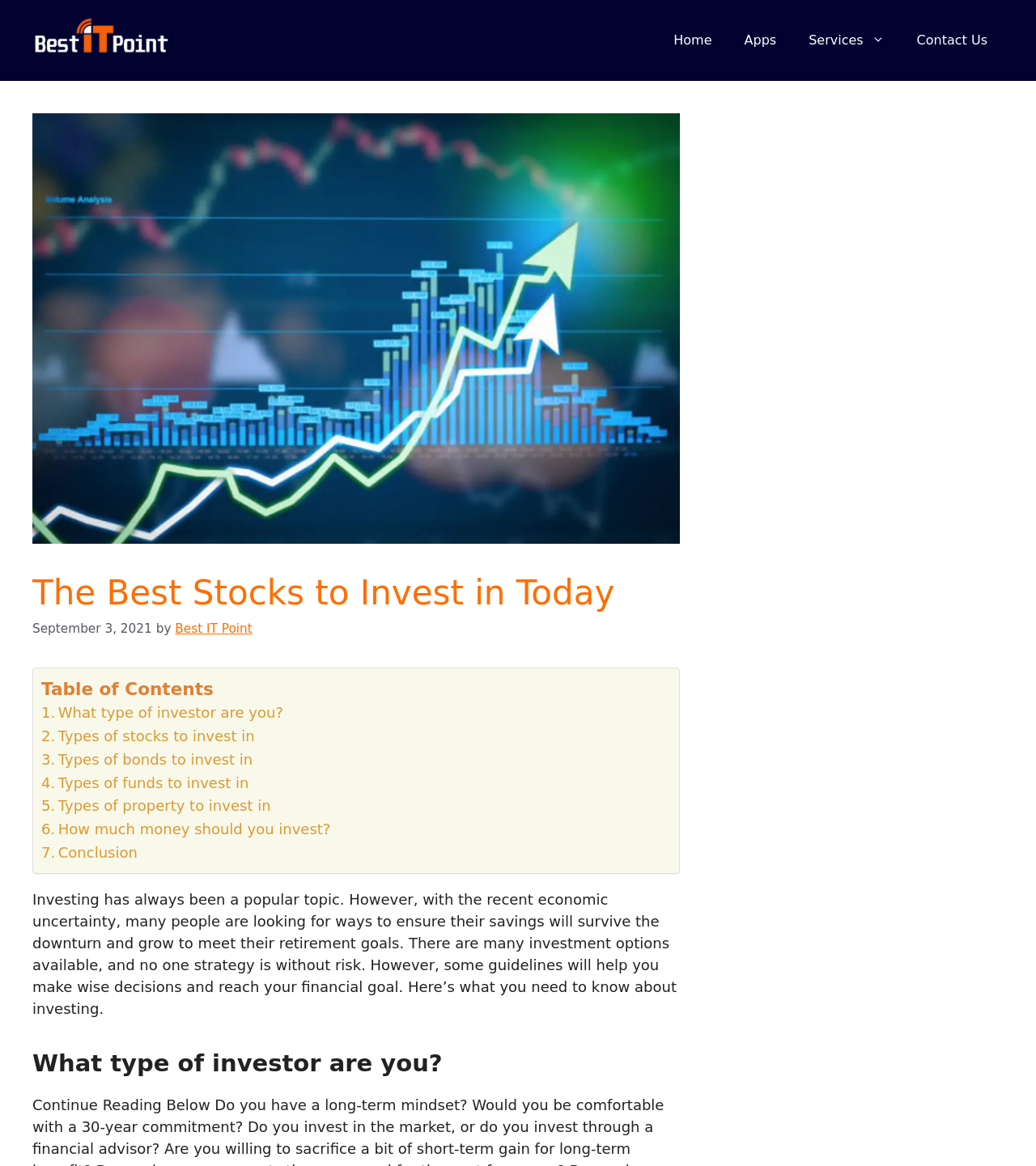Bounding box coordinates are specified in the format (top-left x, top-left y, bottom-right x, bottom-right y). All values are floating point numbers bounded between 0 and 1. Please provide the bounding box coordinate of the region this sentence describes: Home

[0.635, 0.014, 0.703, 0.056]